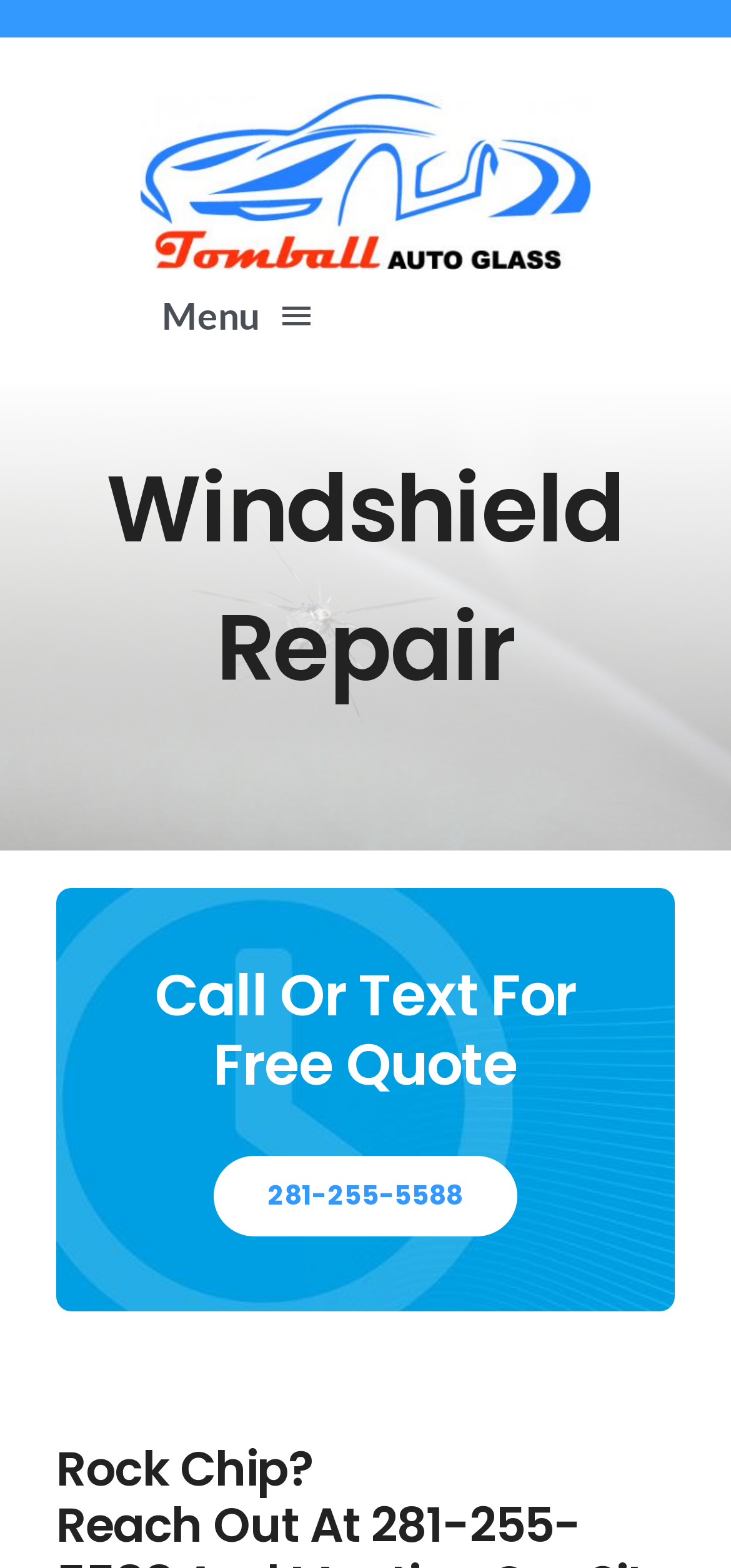What is the name of the company?
Please provide a single word or phrase in response based on the screenshot.

Tomball Auto Glass